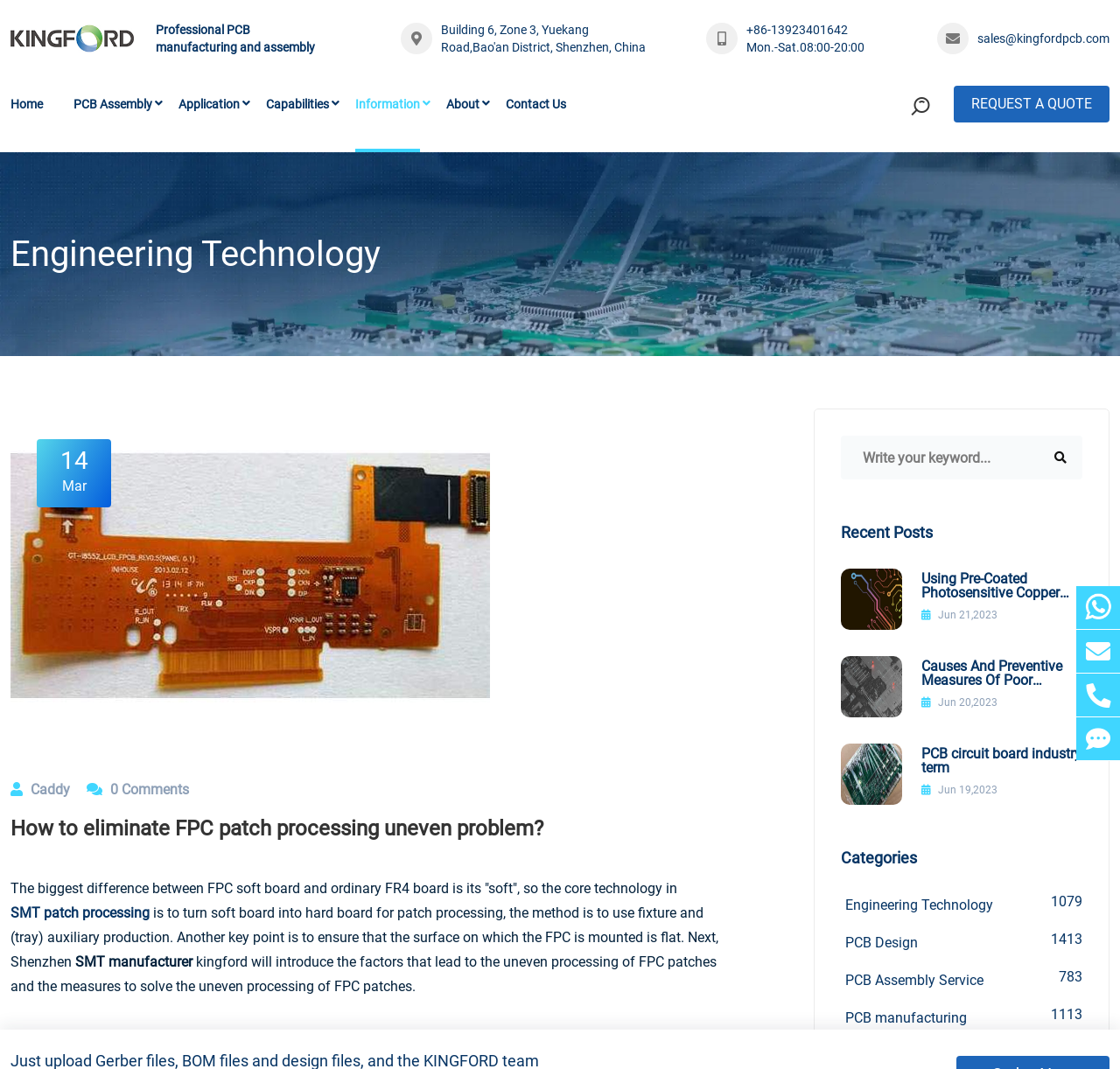What is the purpose of the fixture and tray in FPC patch processing?
Please provide a single word or phrase in response based on the screenshot.

To turn soft board into hard board